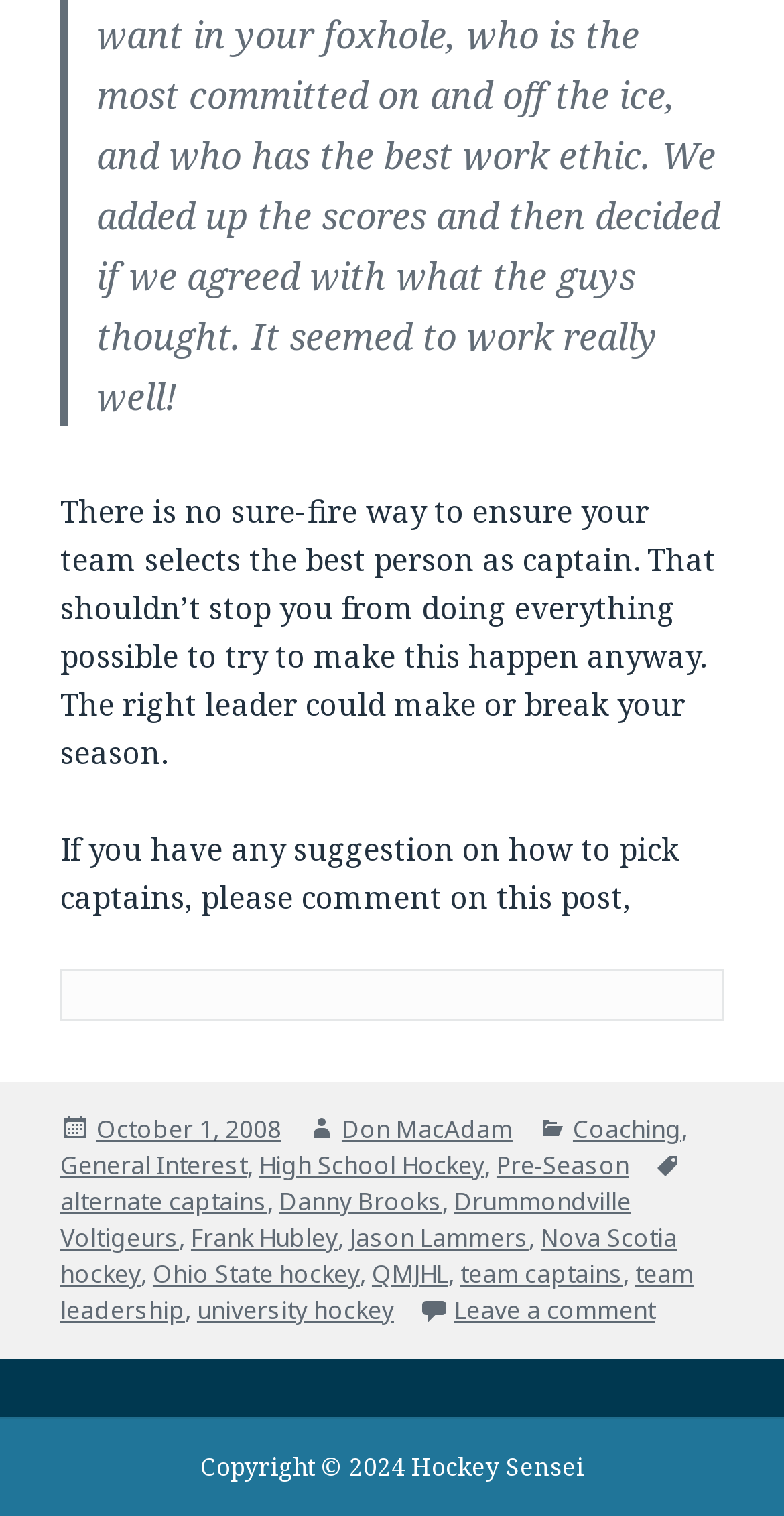Please identify the bounding box coordinates of the element's region that needs to be clicked to fulfill the following instruction: "View the categories of the post". The bounding box coordinates should consist of four float numbers between 0 and 1, i.e., [left, top, right, bottom].

[0.728, 0.732, 0.892, 0.755]